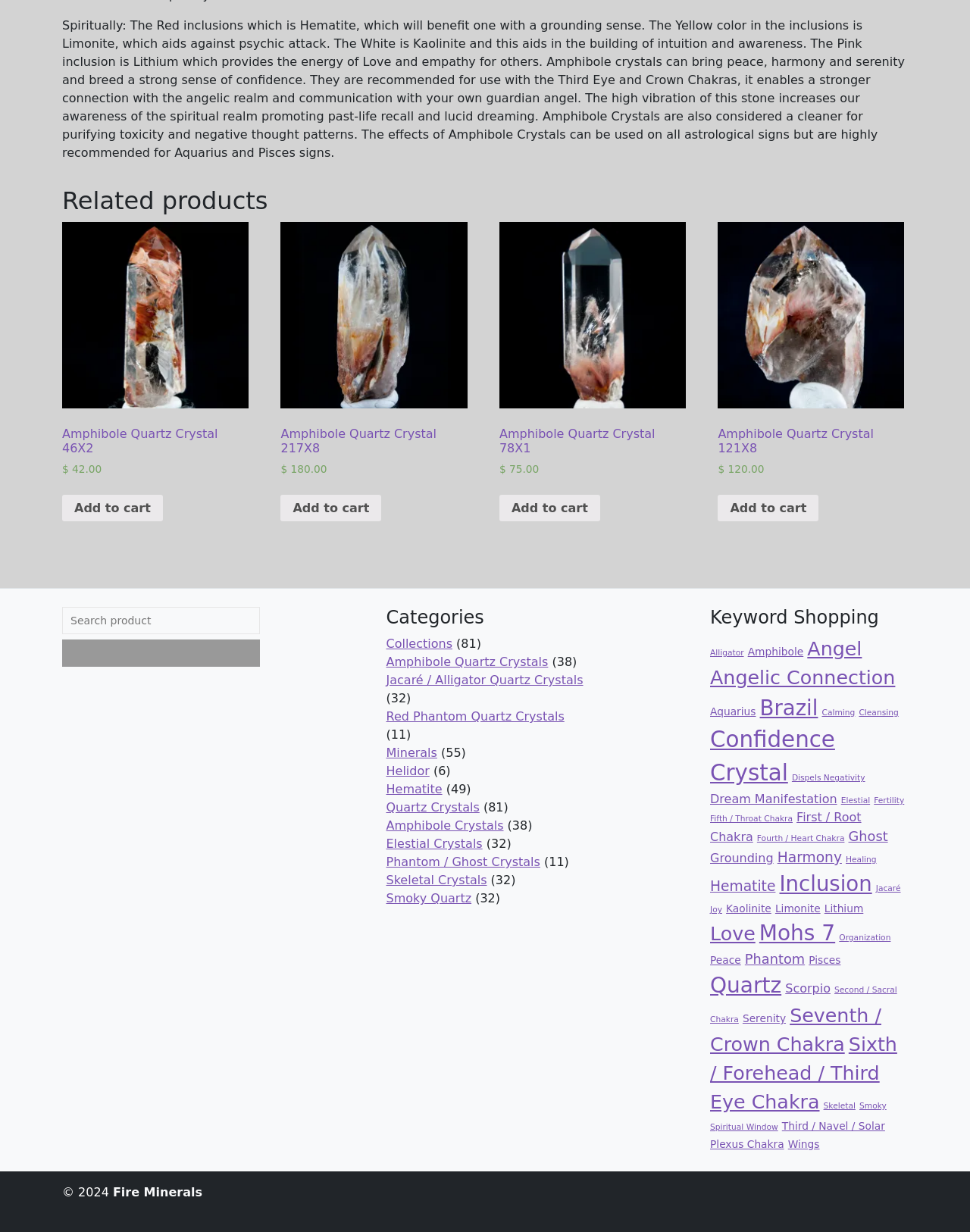What is the price of Amphibole Quartz Crystal 46X2?
Please answer the question with as much detail as possible using the screenshot.

The price of Amphibole Quartz Crystal 46X2 is listed as $42.00, as shown in the link 'Amphibole Quartz Crystal 46X2 $42.00'.